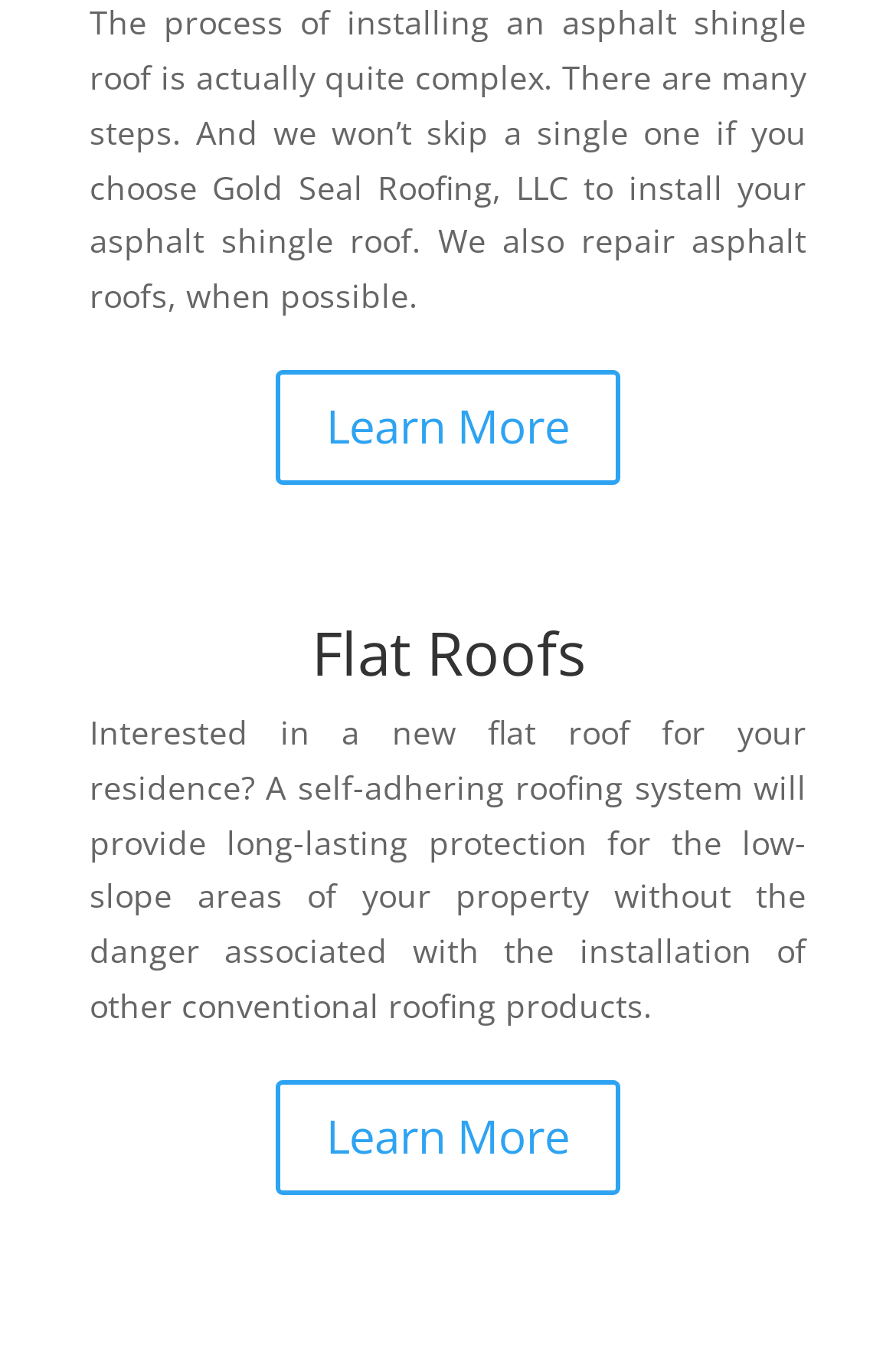Provide the bounding box coordinates of the HTML element described by the text: "Learn More". The coordinates should be in the format [left, top, right, bottom] with values between 0 and 1.

[0.308, 0.272, 0.692, 0.356]